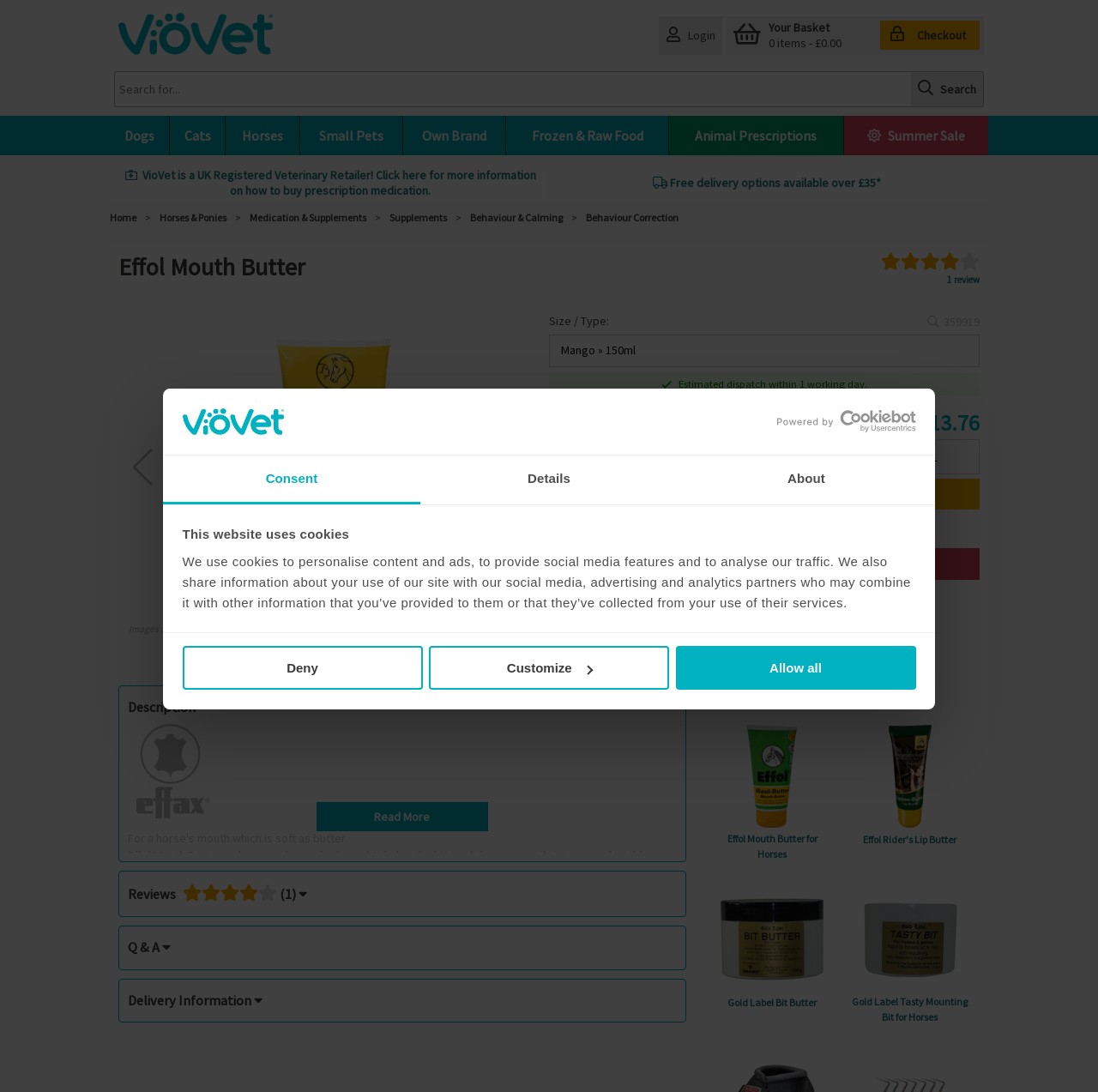Based on the element description: "Writer Emergency Pack XL", identify the UI element and provide its bounding box coordinates. Use four float numbers between 0 and 1, [left, top, right, bottom].

None